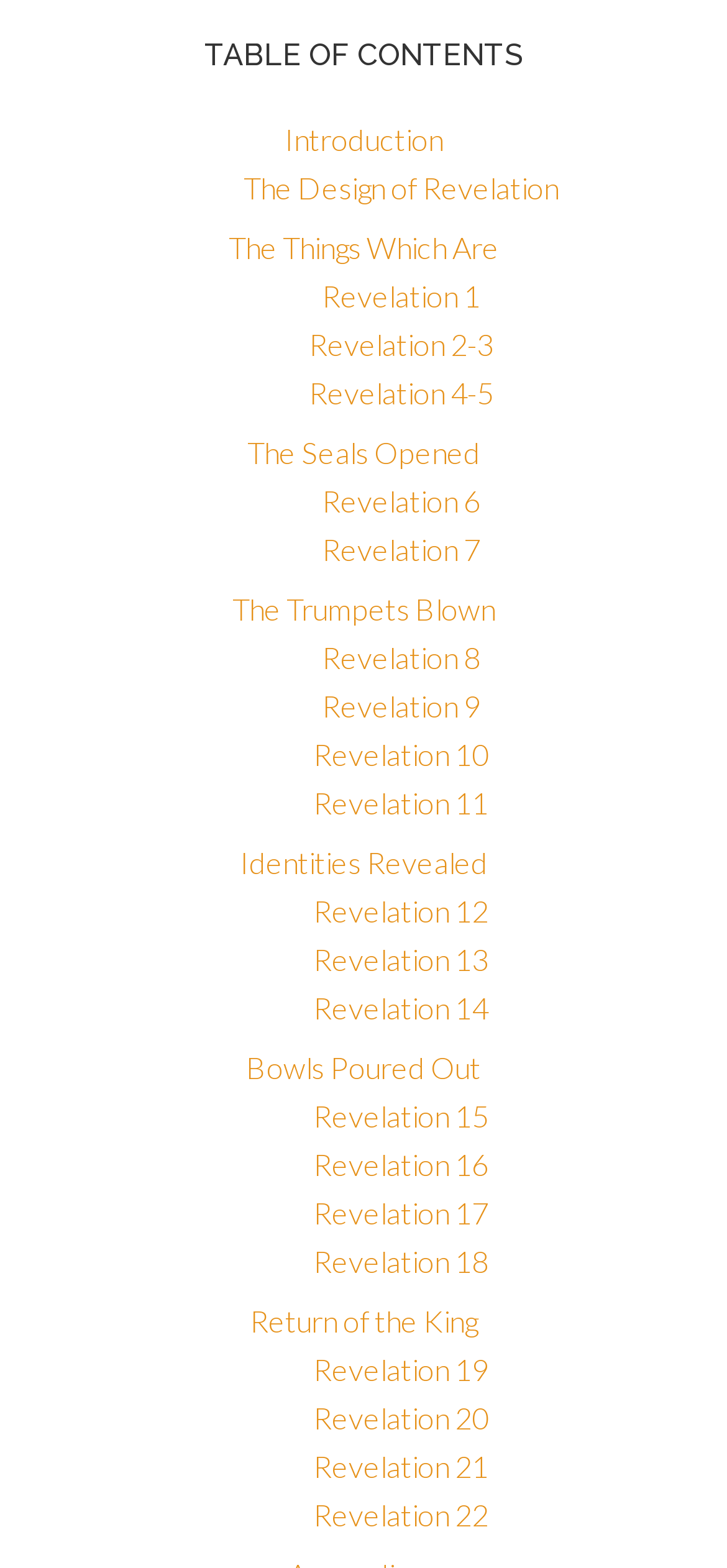Please answer the following question using a single word or phrase: 
What is the vertical position of the link 'Revelation 10' relative to the link 'Revelation 9'?

Below